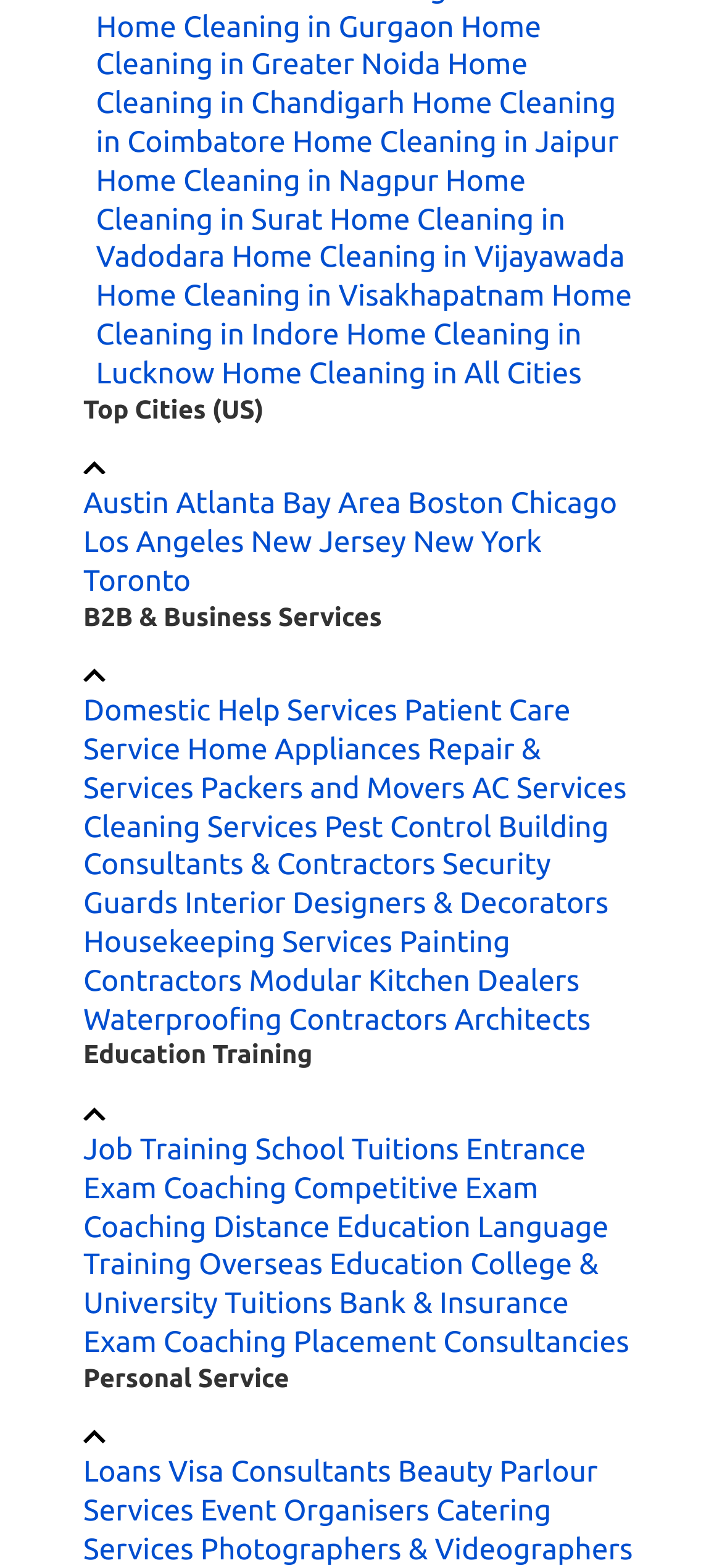Locate the bounding box coordinates of the element that needs to be clicked to carry out the instruction: "Explore Education Training". The coordinates should be given as four float numbers ranging from 0 to 1, i.e., [left, top, right, bottom].

[0.115, 0.663, 0.433, 0.682]